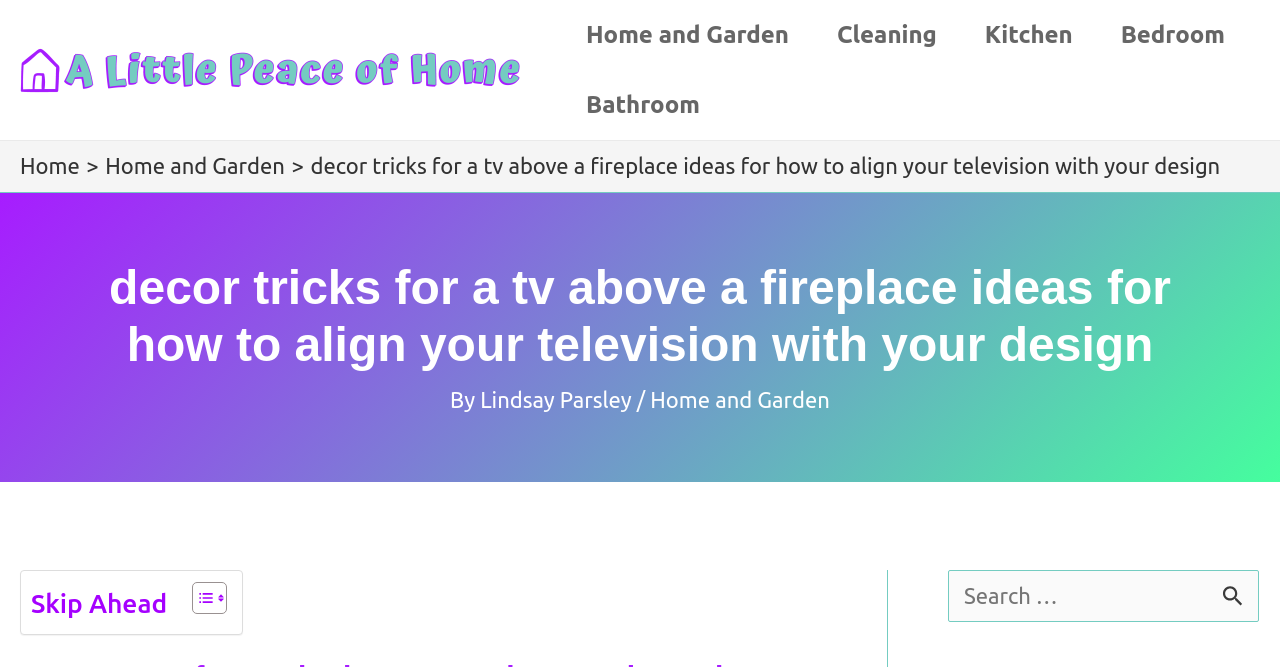Based on the image, provide a detailed response to the question:
What categories are available in the navigation menu?

The navigation menu is located at the top of the webpage, and it contains five categories: Home and Garden, Cleaning, Kitchen, Bedroom, and Bathroom. These categories are represented as links.